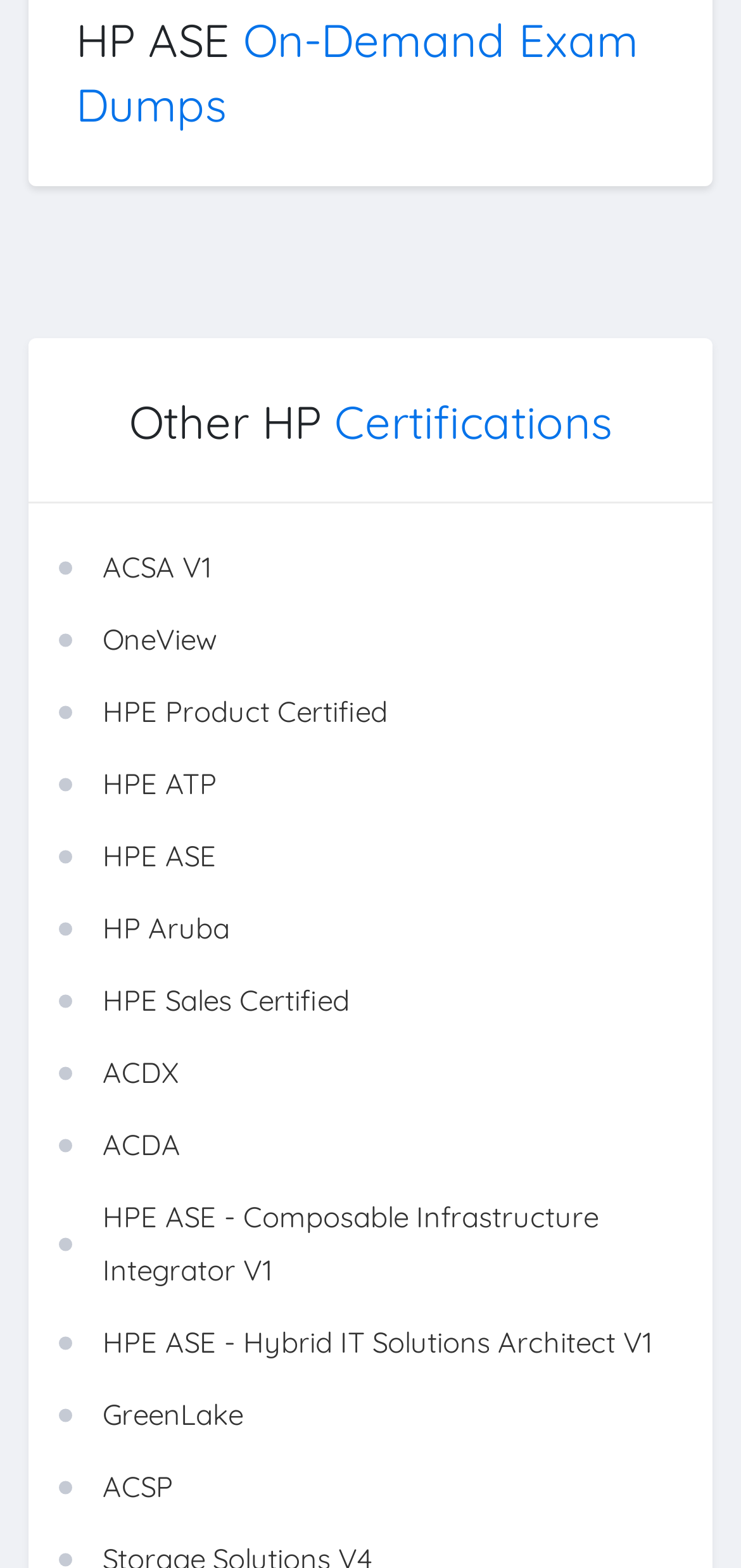Locate the bounding box coordinates of the item that should be clicked to fulfill the instruction: "Click the 'Share via Facebook' button".

None